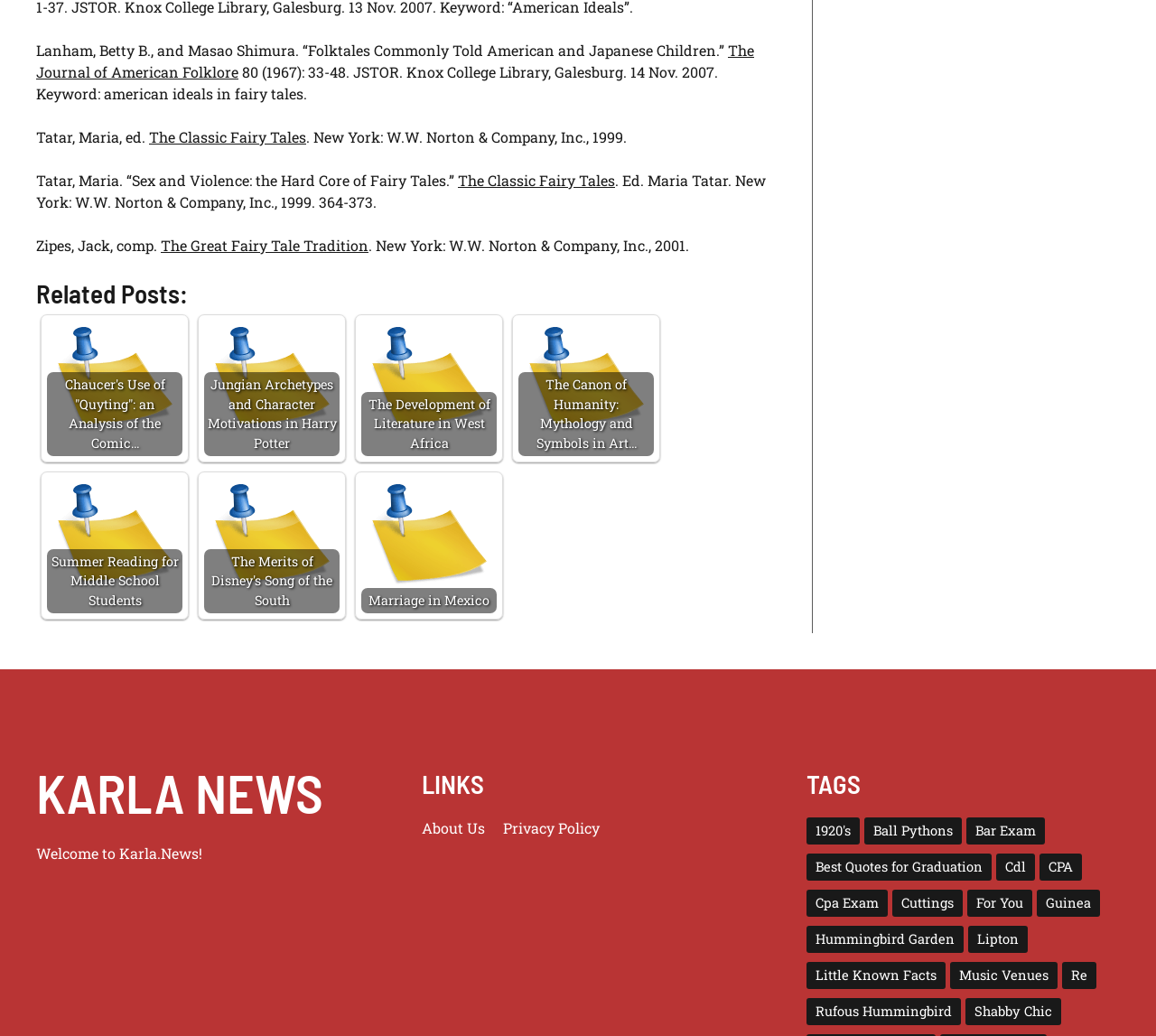Identify the coordinates of the bounding box for the element described below: "Rufous Hummingbird". Return the coordinates as four float numbers between 0 and 1: [left, top, right, bottom].

[0.698, 0.964, 0.831, 0.99]